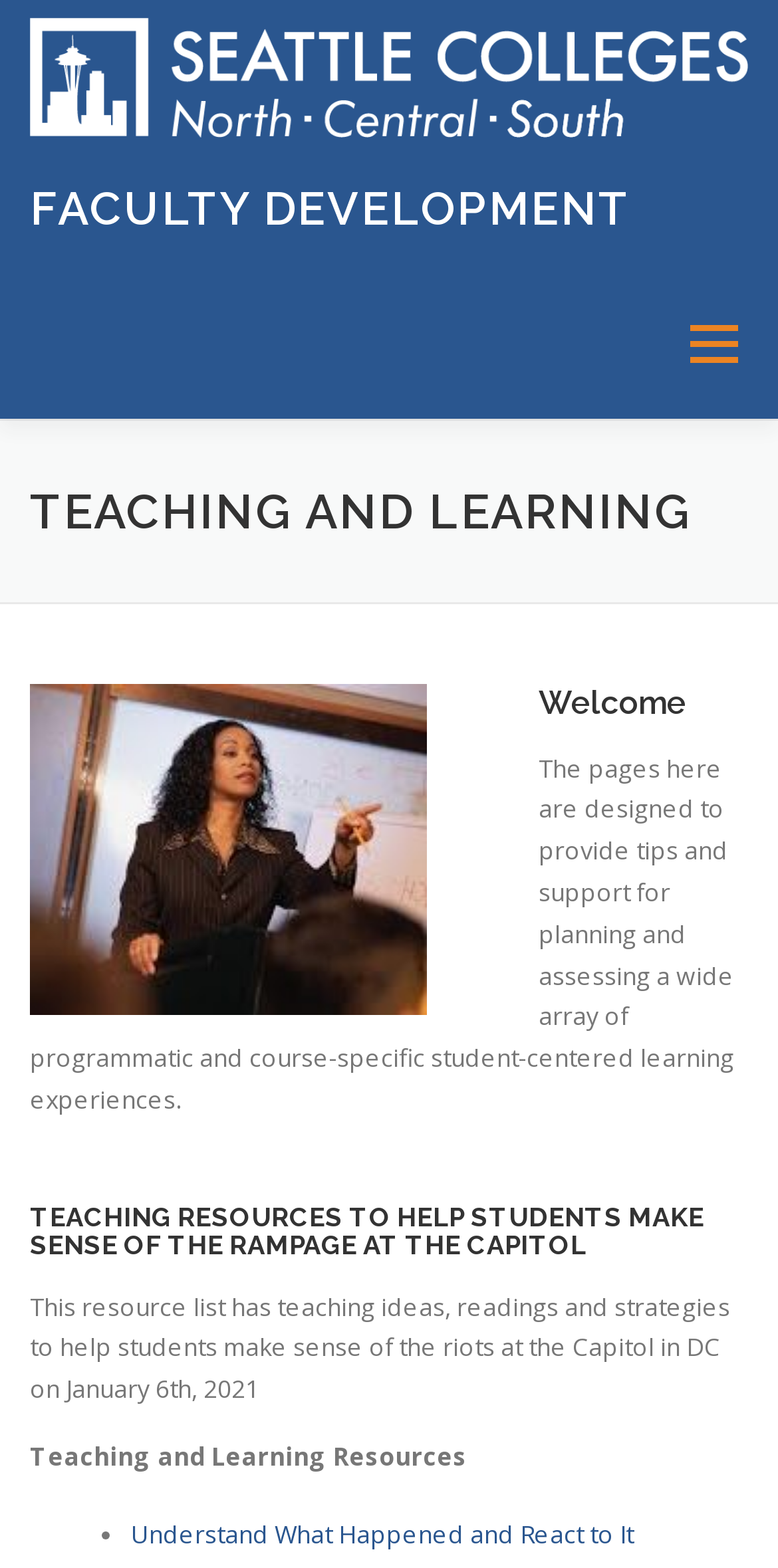How many resources are listed under 'RESOURCES'?
Carefully analyze the image and provide a detailed answer to the question.

I counted the number of links under the 'RESOURCES' section, which are 'Teaching and Learning', 'Classroom Technology', 'Adult Learning', 'Community College Resources', 'Sustainability', 'Textbook Alternatives', 'Online Evaluations (North, Central, South)', and 'Newsletters', and there are 8 links in total.